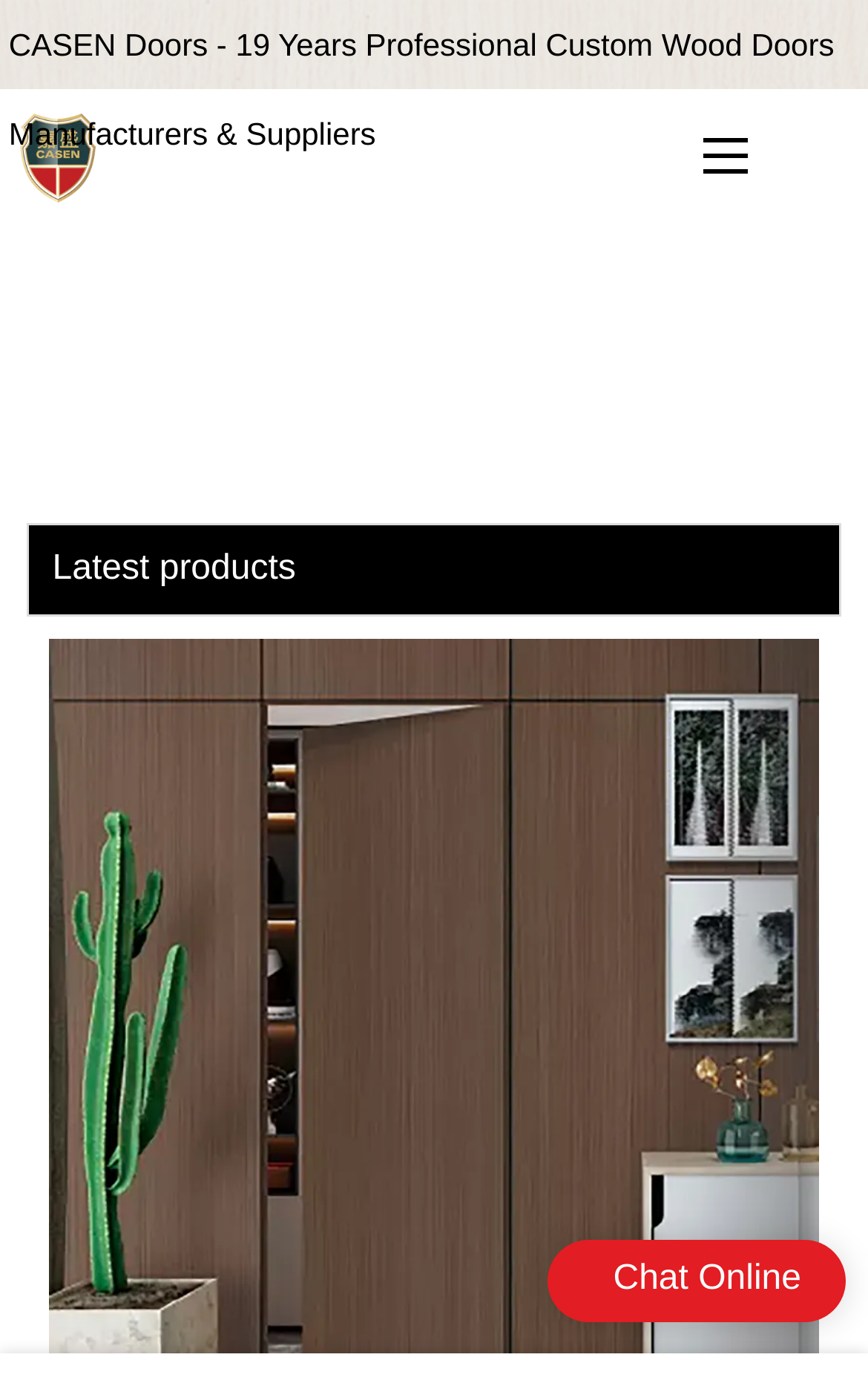Provide a brief response to the question below using a single word or phrase: 
How can I contact the company?

Chat Online